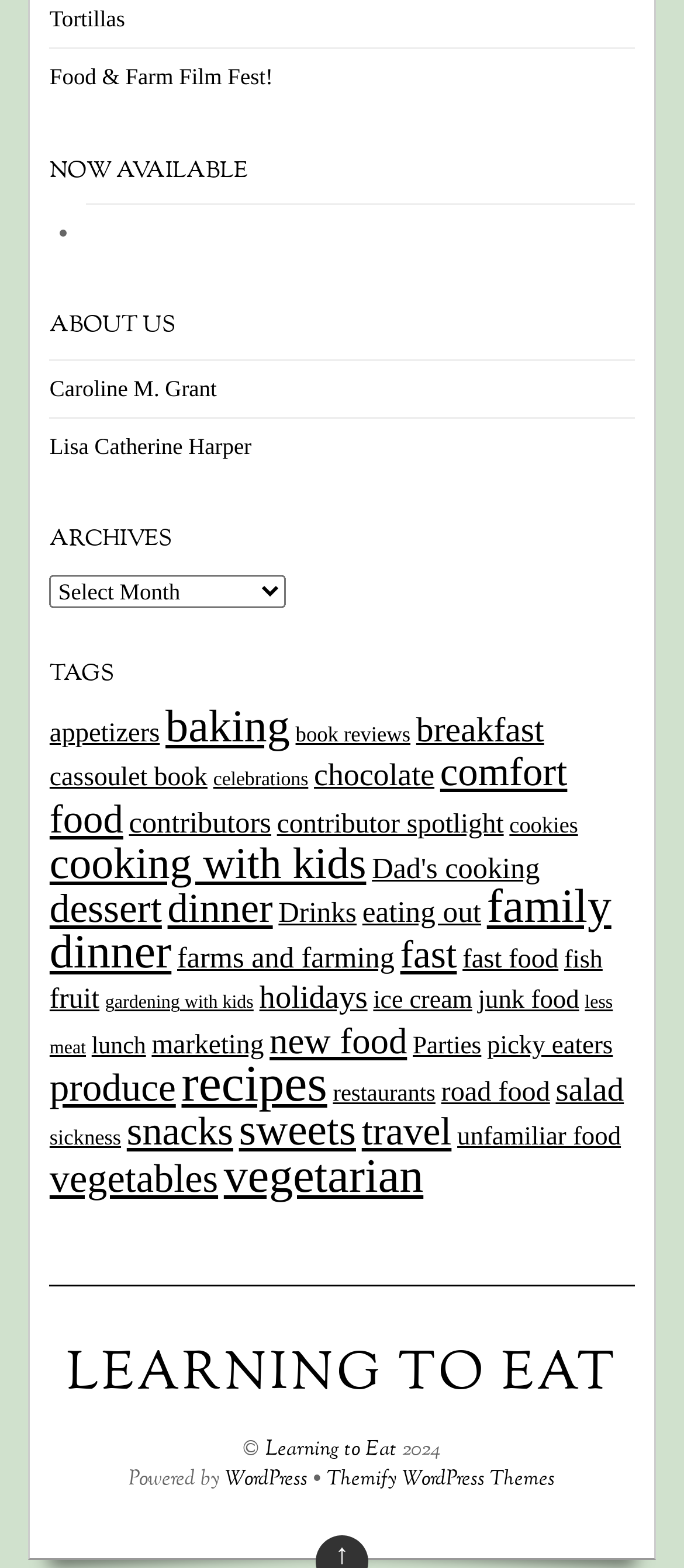Pinpoint the bounding box coordinates of the area that must be clicked to complete this instruction: "Select a book from the Picture Book category".

None